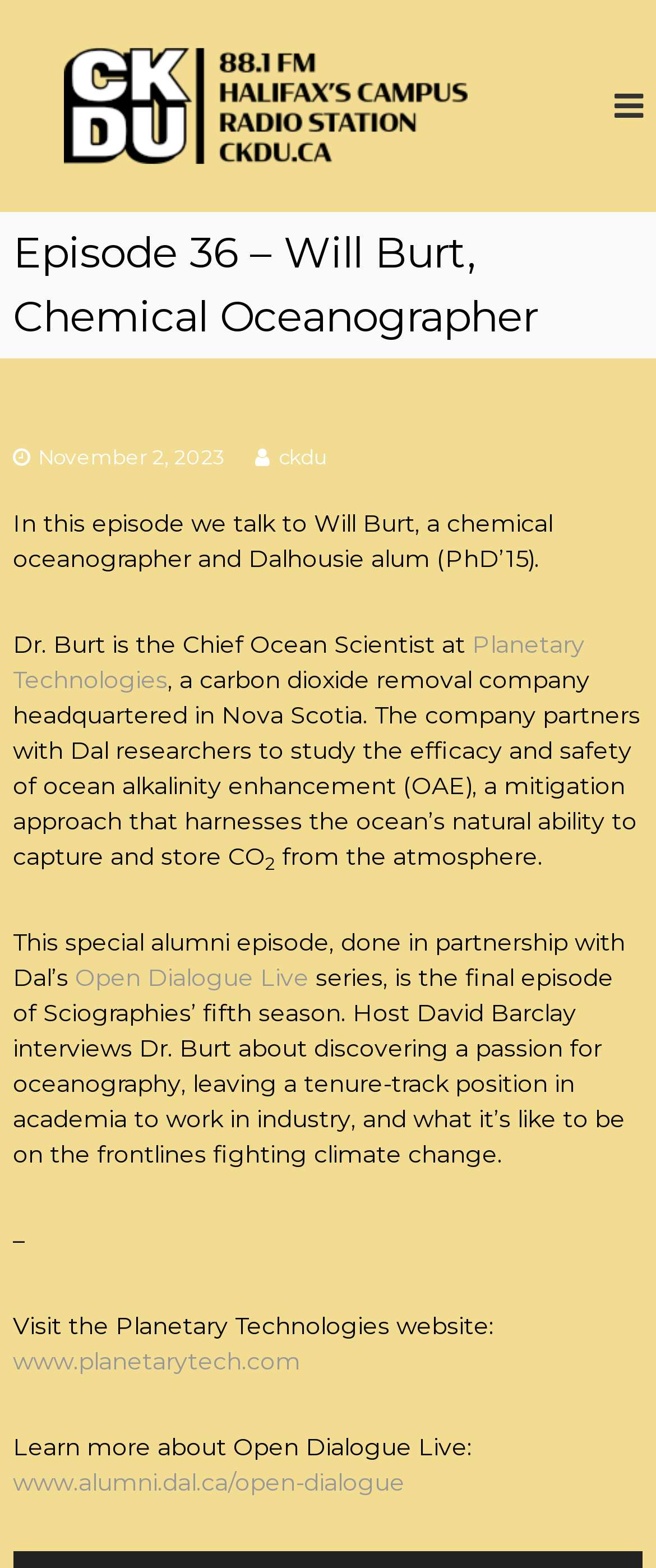What is the name of the event Dr. Burt is interviewed about? Using the information from the screenshot, answer with a single word or phrase.

Open Dialogue Live